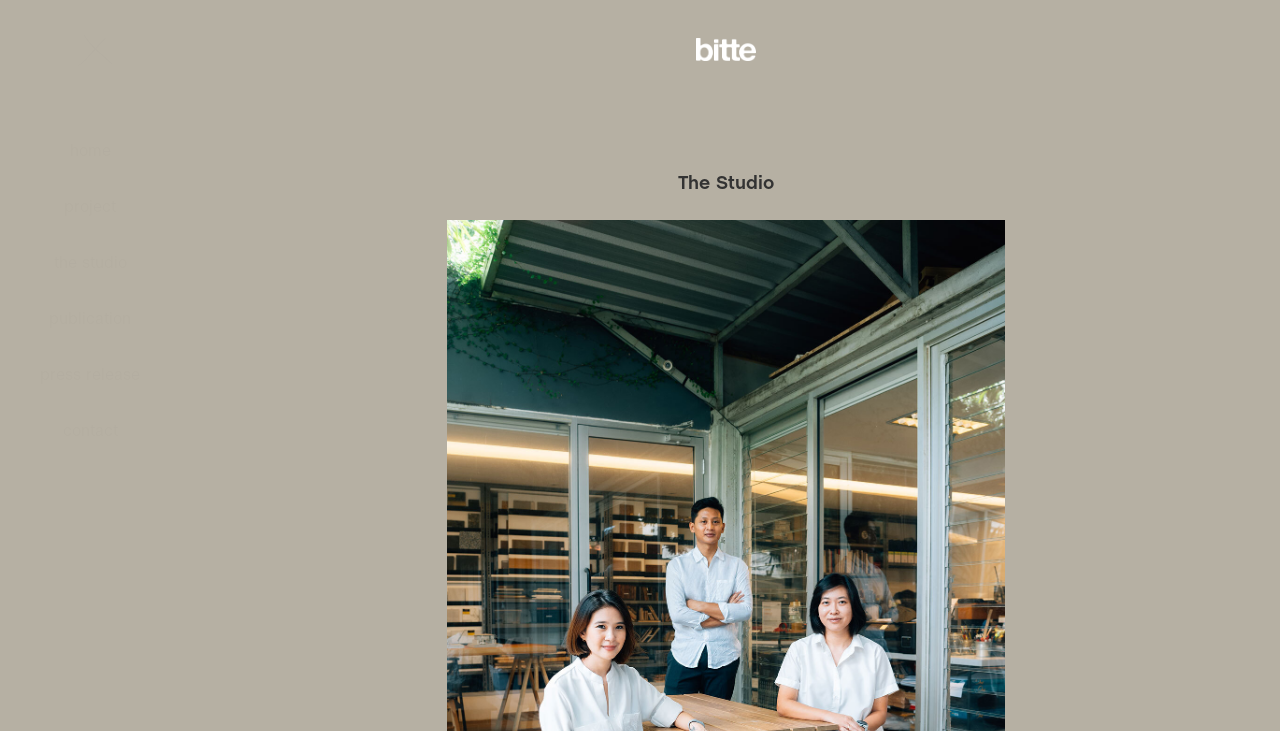Based on the element description: "home", identify the bounding box coordinates for this UI element. The coordinates must be four float numbers between 0 and 1, listed as [left, top, right, bottom].

[0.0, 0.181, 0.141, 0.235]